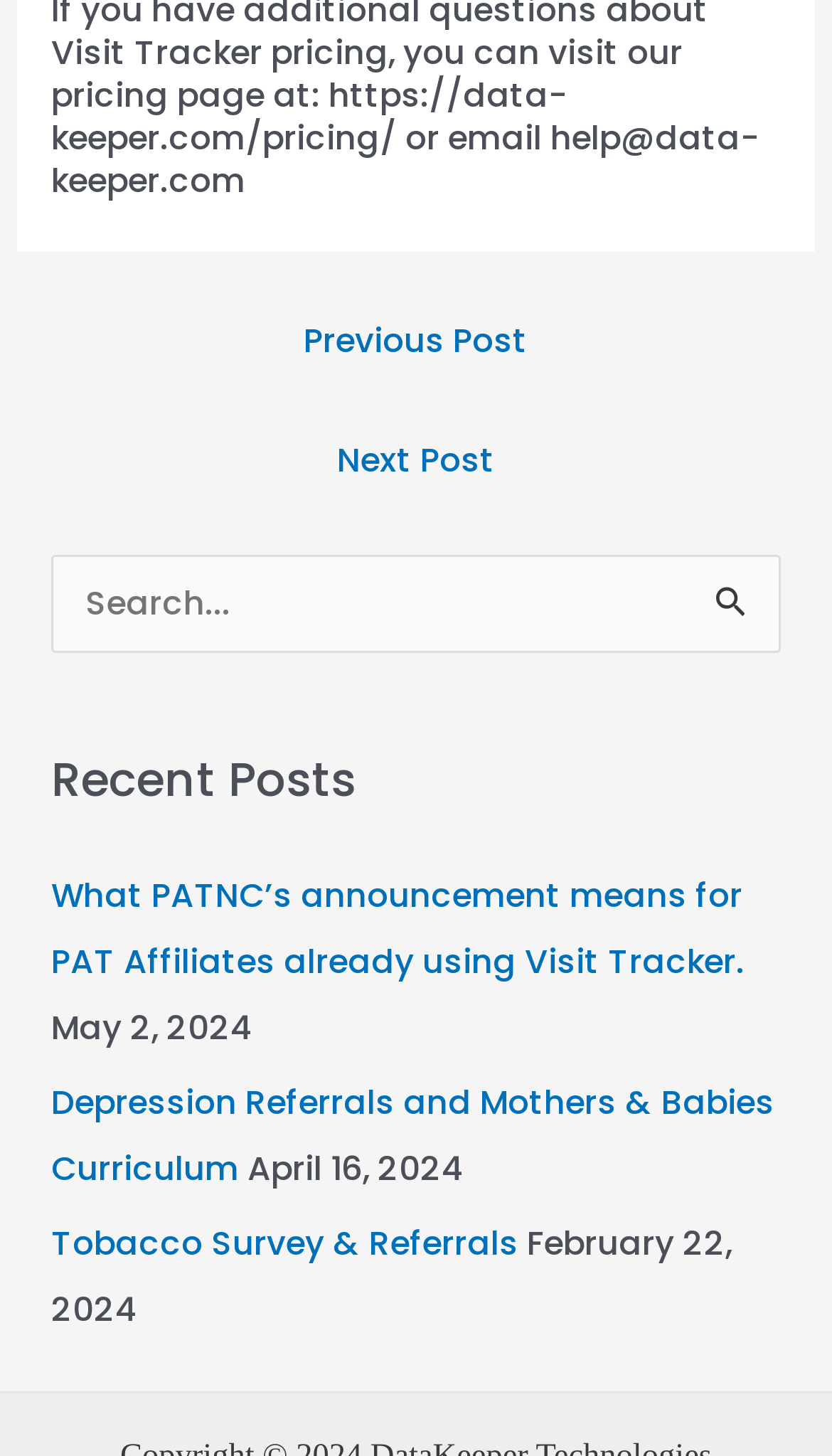Please give a short response to the question using one word or a phrase:
How many recent posts are listed?

4